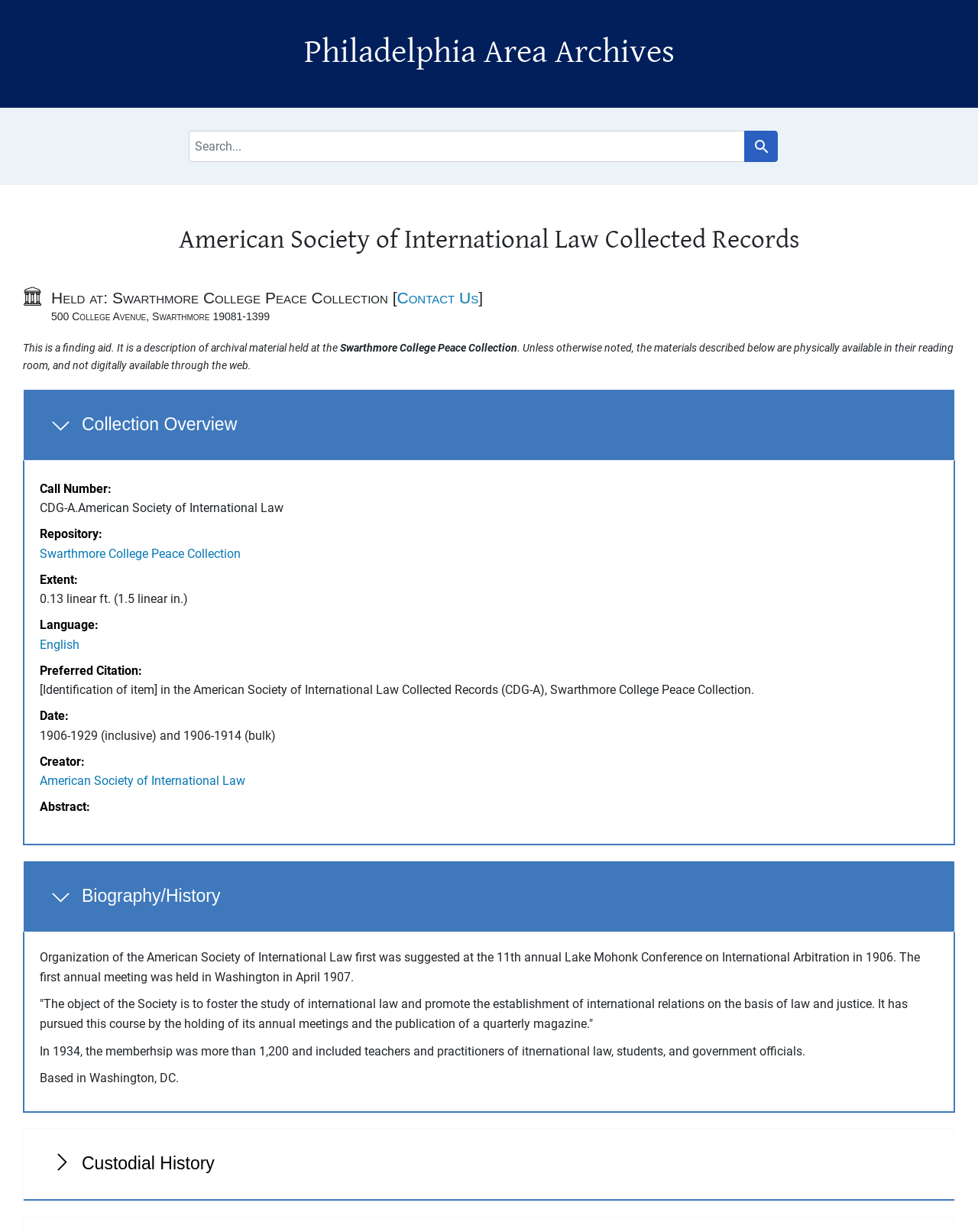Select the bounding box coordinates of the element I need to click to carry out the following instruction: "Contact Us".

[0.406, 0.235, 0.489, 0.249]